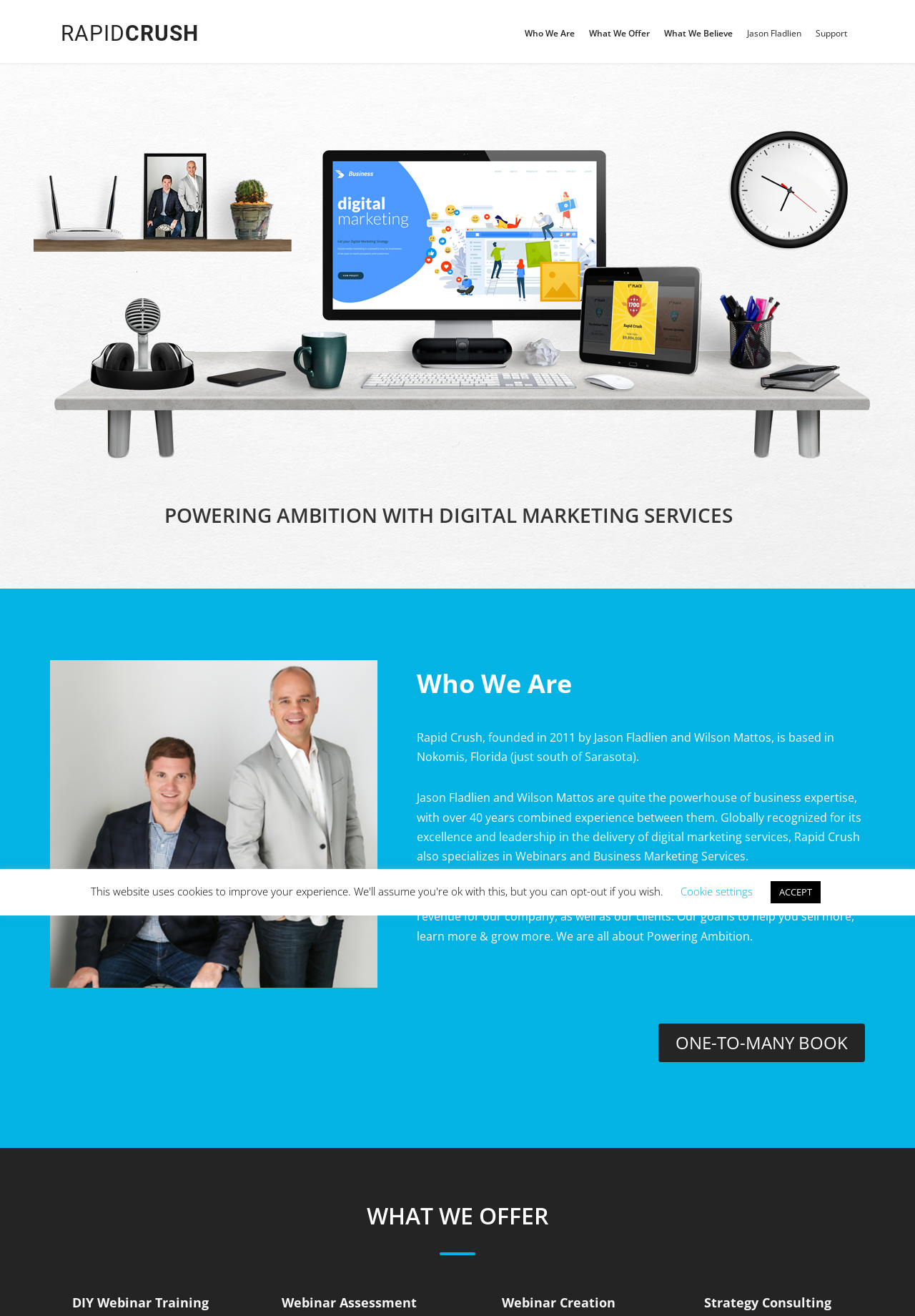Determine the bounding box coordinates of the clickable region to carry out the instruction: "Learn more about ONE-TO-MANY BOOK".

[0.72, 0.777, 0.945, 0.807]